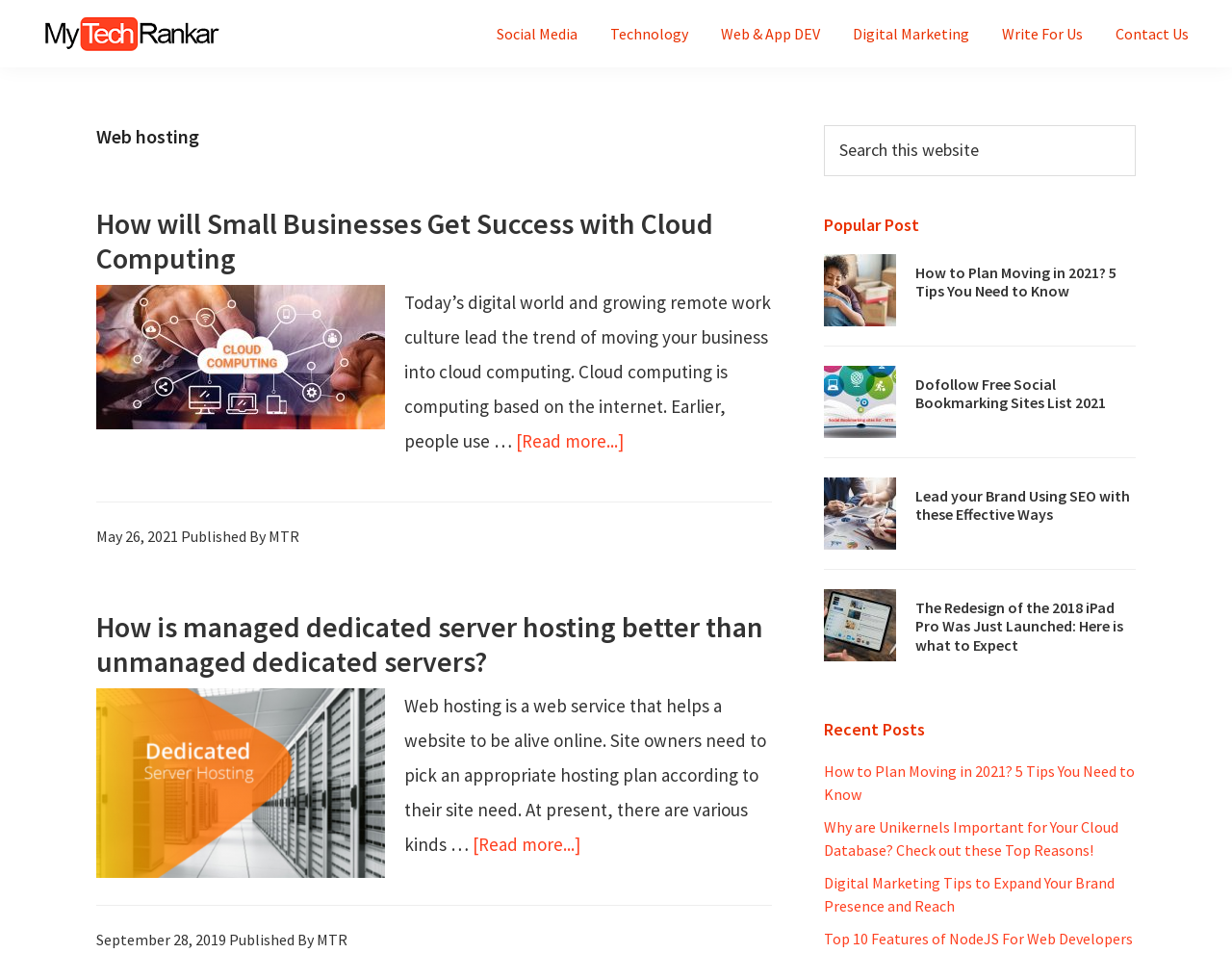Please determine the bounding box coordinates of the section I need to click to accomplish this instruction: "Click on AAPLinvestors link".

None